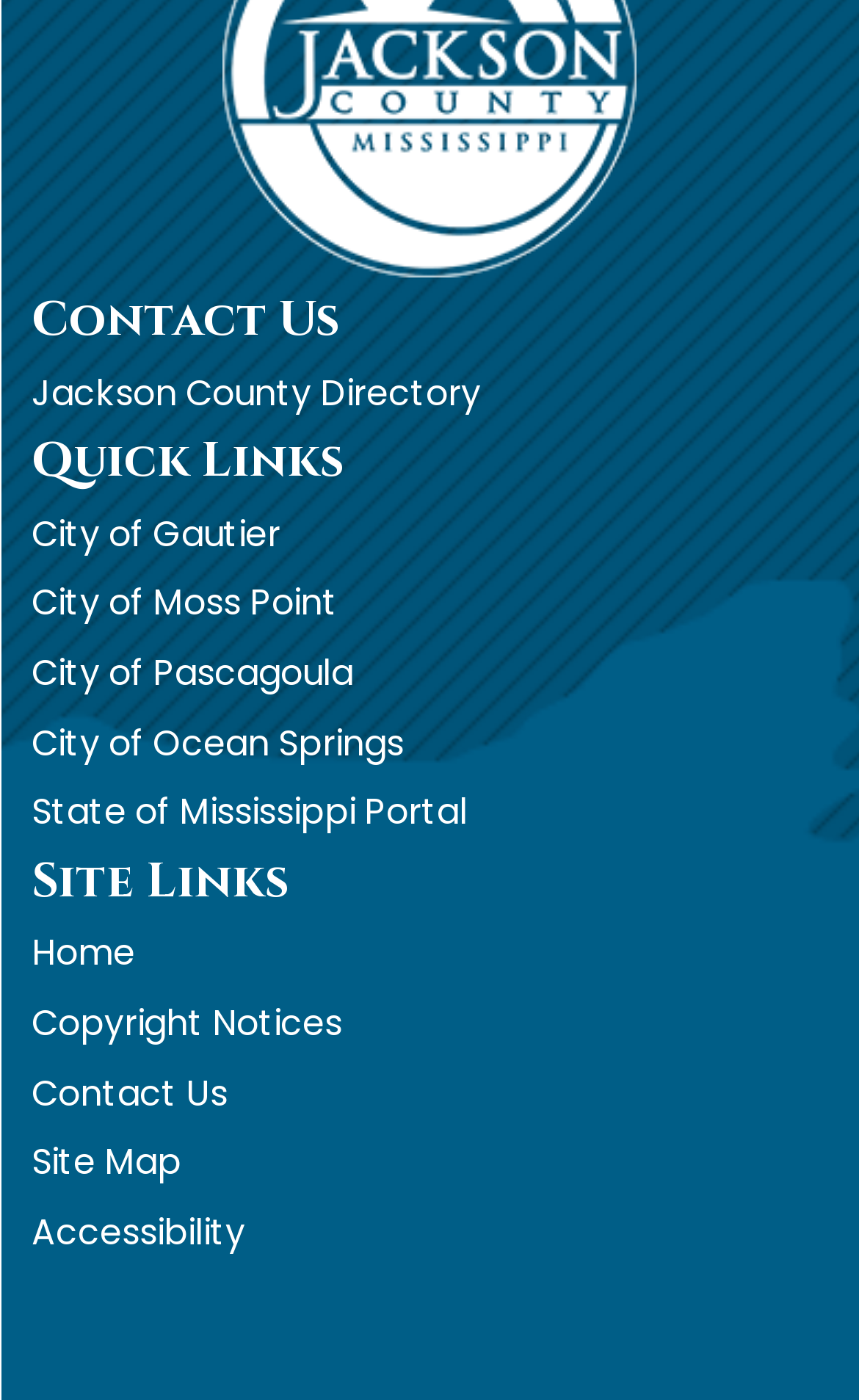Give a one-word or short phrase answer to the question: 
How many regions are on this webpage?

3